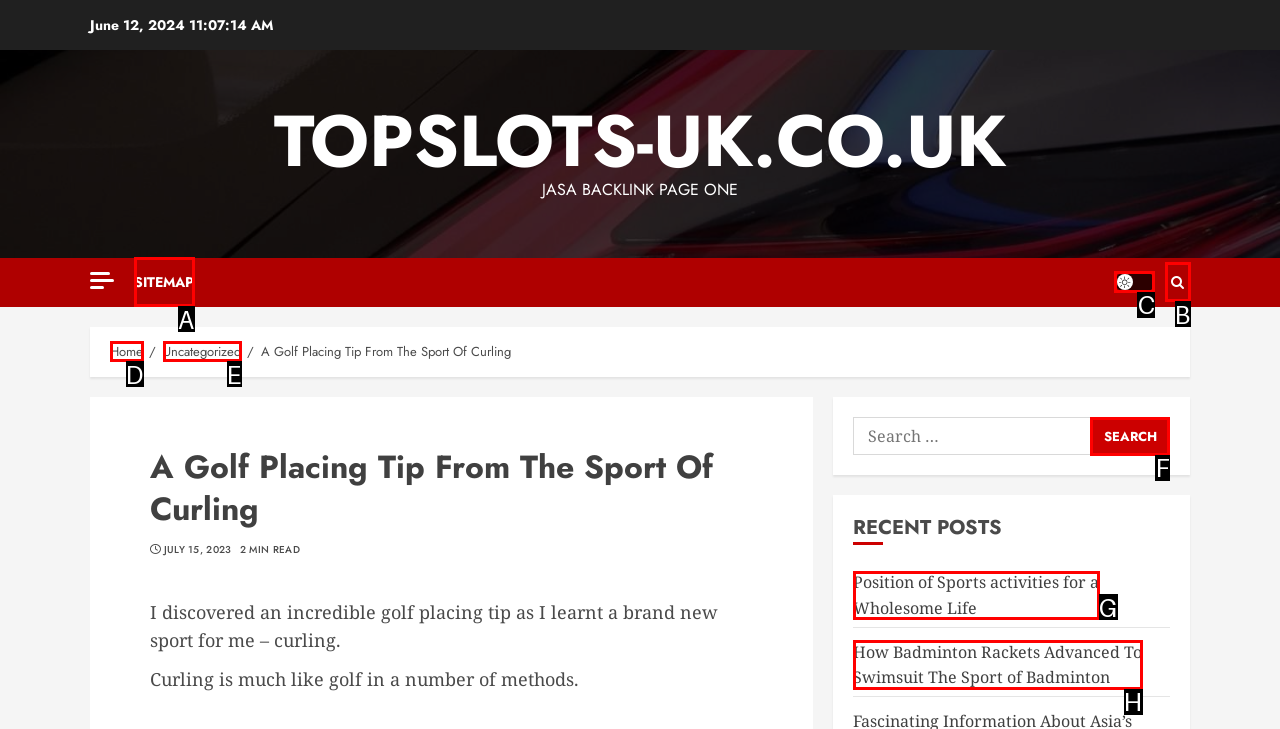Determine which HTML element I should select to execute the task: Toggle the Light/Dark Button
Reply with the corresponding option's letter from the given choices directly.

C